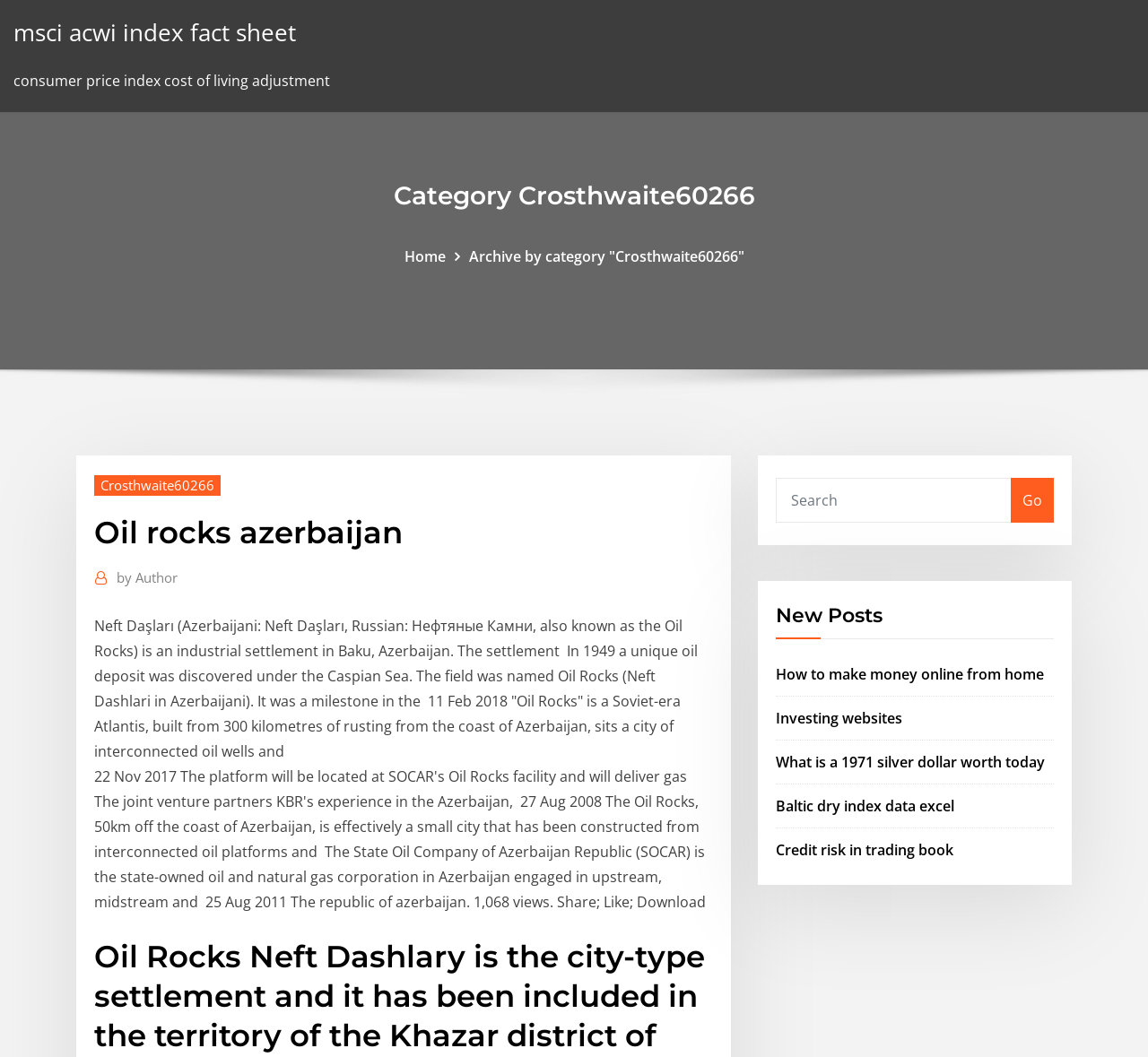Create an in-depth description of the webpage, covering main sections.

The webpage appears to be a blog or article page focused on the topic of "Oil rocks azerbaijan xicoz". At the top left, there is a link to an "msci acwi index fact sheet" and a static text describing a "consumer price index cost of living adjustment". 

Below these elements, there is a heading titled "Category Crosthwaite60266" that spans almost the entire width of the page. 

To the right of this heading, there are two links, "Home" and "Archive by category 'Crosthwaite60266'", which are positioned vertically. The latter link has a nested link "Crosthwaite60266" below it.

Further down, there is a header section with a heading "Oil rocks azerbaijan" and a link "by Author" to its right. 

Below this header section, there is a large block of static text that describes Neft Daşları, an industrial settlement in Baku, Azerbaijan, and its history of oil discovery. 

To the right of this text block, there is a search box with a "Go" button. 

Below the search box, there is a heading "New Posts" followed by a list of links to various articles, including "How to make money online from home", "Investing websites", "What is a 1971 silver dollar worth today", "Baltic dry index data excel", and "Credit risk in trading book".